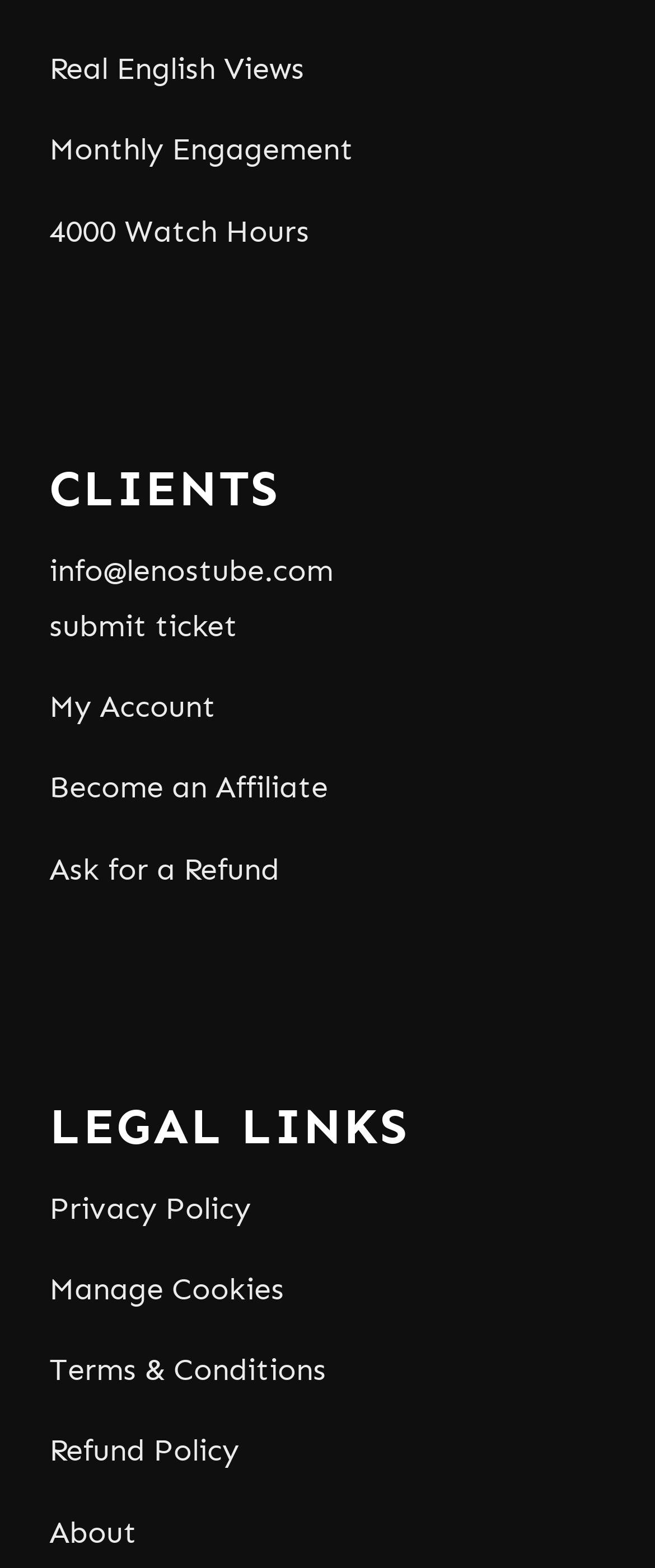Predict the bounding box coordinates of the area that should be clicked to accomplish the following instruction: "View clients". The bounding box coordinates should consist of four float numbers between 0 and 1, i.e., [left, top, right, bottom].

[0.075, 0.296, 0.925, 0.331]